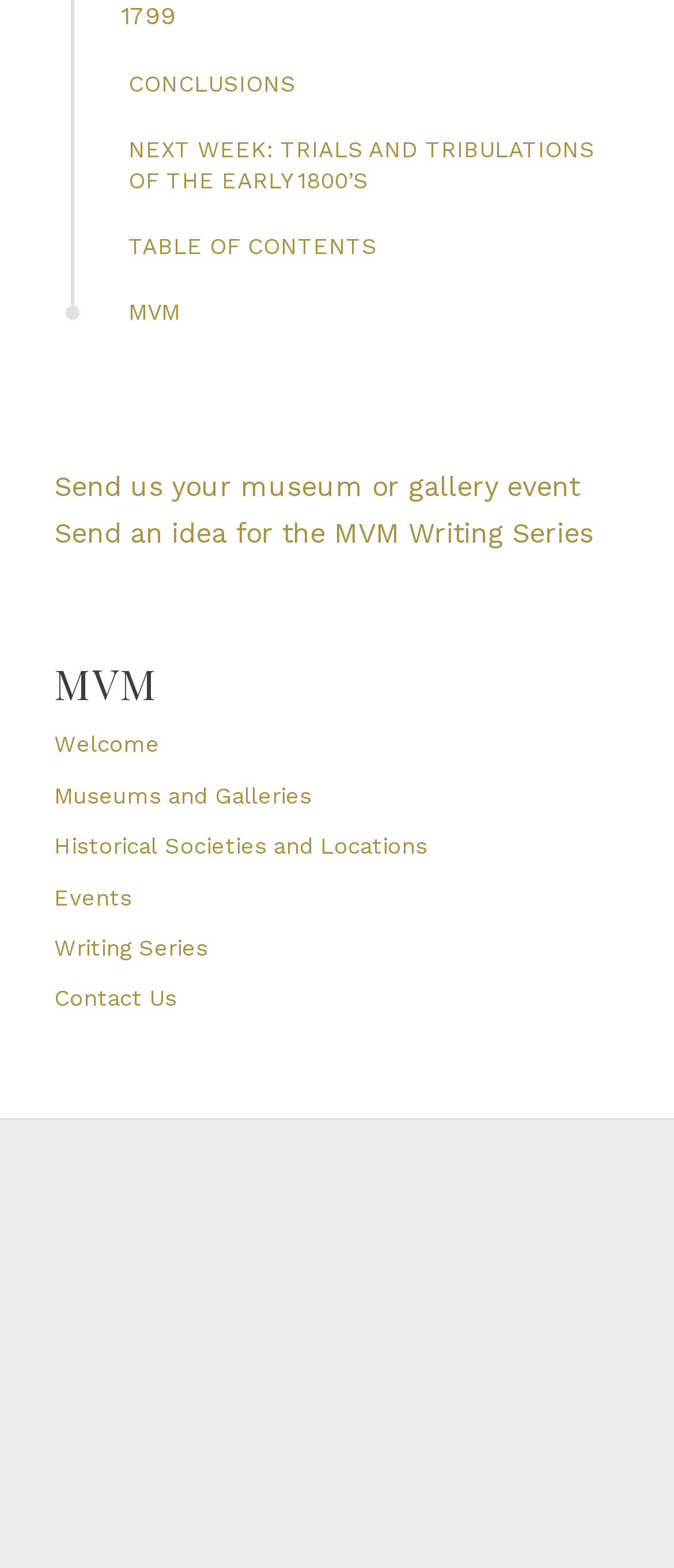Please identify the coordinates of the bounding box that should be clicked to fulfill this instruction: "Read the article about Shaghayegh Dehghan".

None